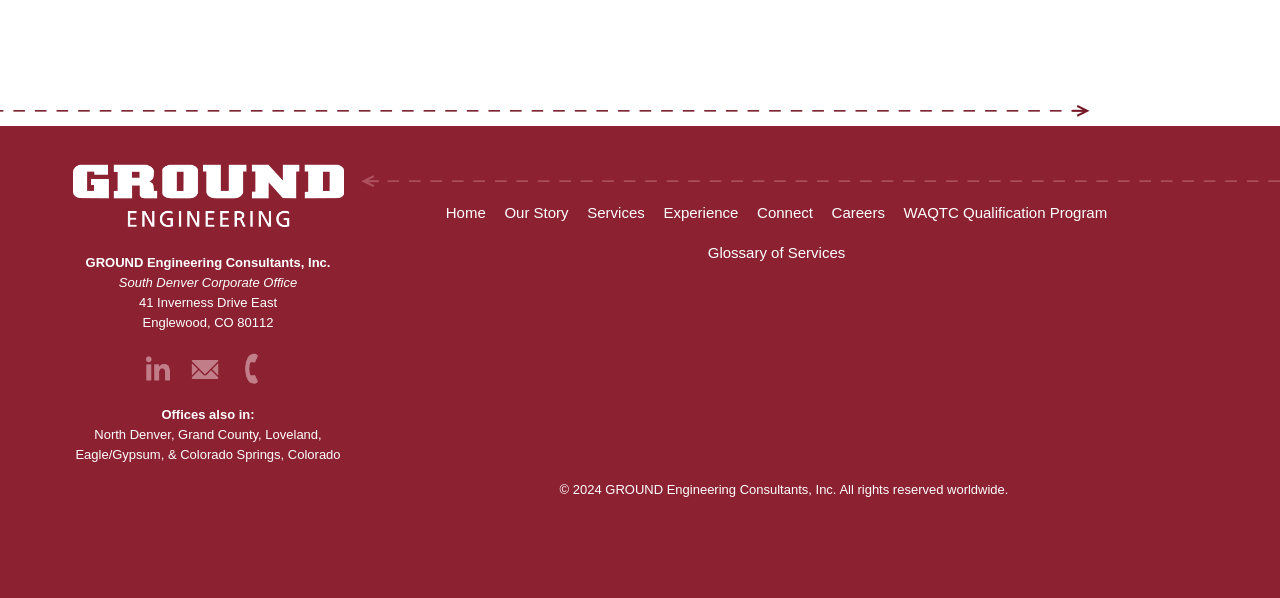Identify the bounding box coordinates for the UI element described as: "Minnesota Population Center".

None